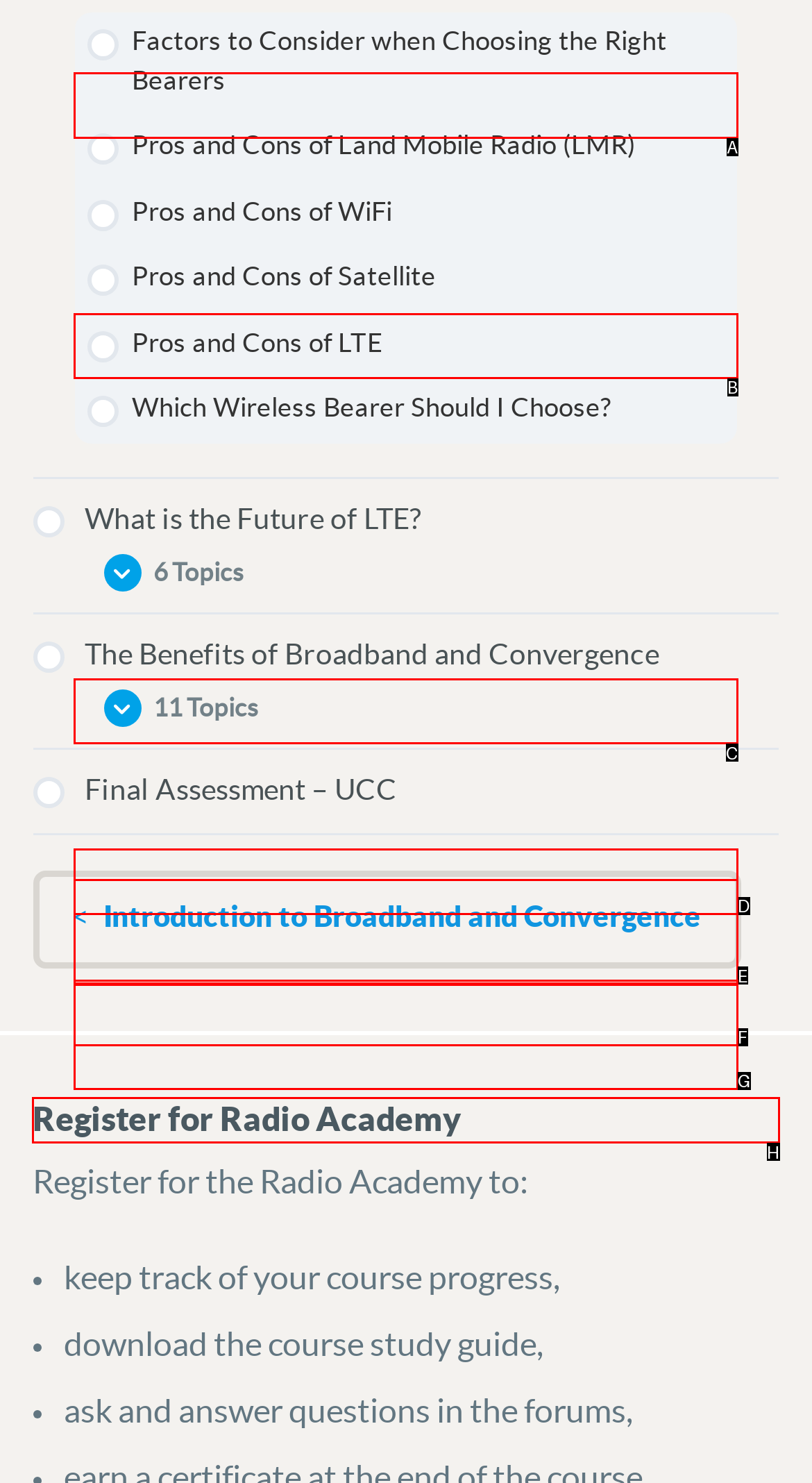Select the appropriate HTML element to click for the following task: Register for Radio Academy
Answer with the letter of the selected option from the given choices directly.

H